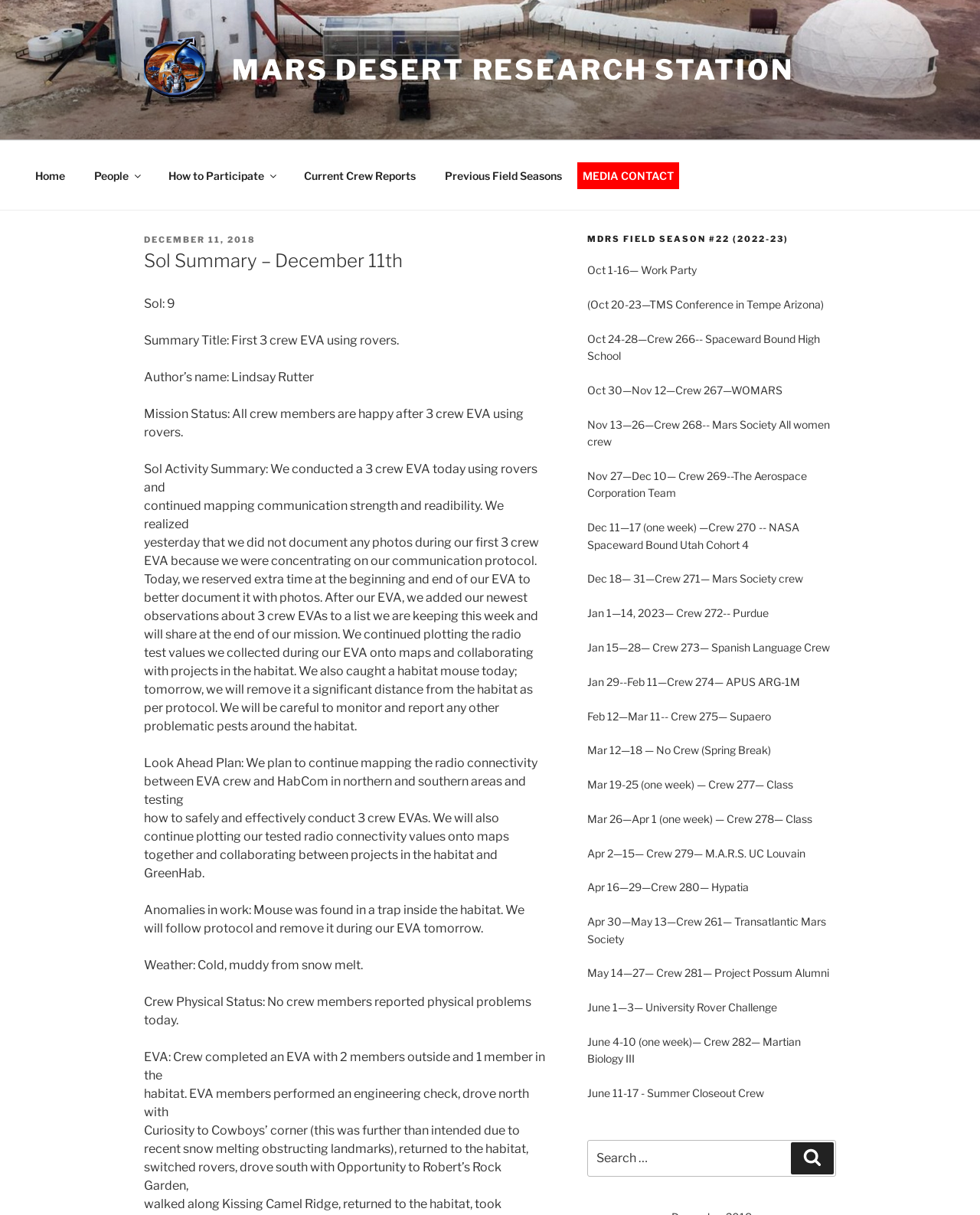Using the description: "Media Contact", determine the UI element's bounding box coordinates. Ensure the coordinates are in the format of four float numbers between 0 and 1, i.e., [left, top, right, bottom].

[0.589, 0.133, 0.693, 0.155]